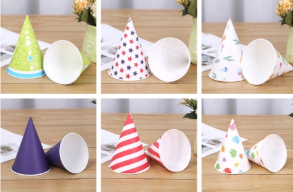Respond with a single word or phrase to the following question:
What is the purpose of the cone paper cups?

For parties and events